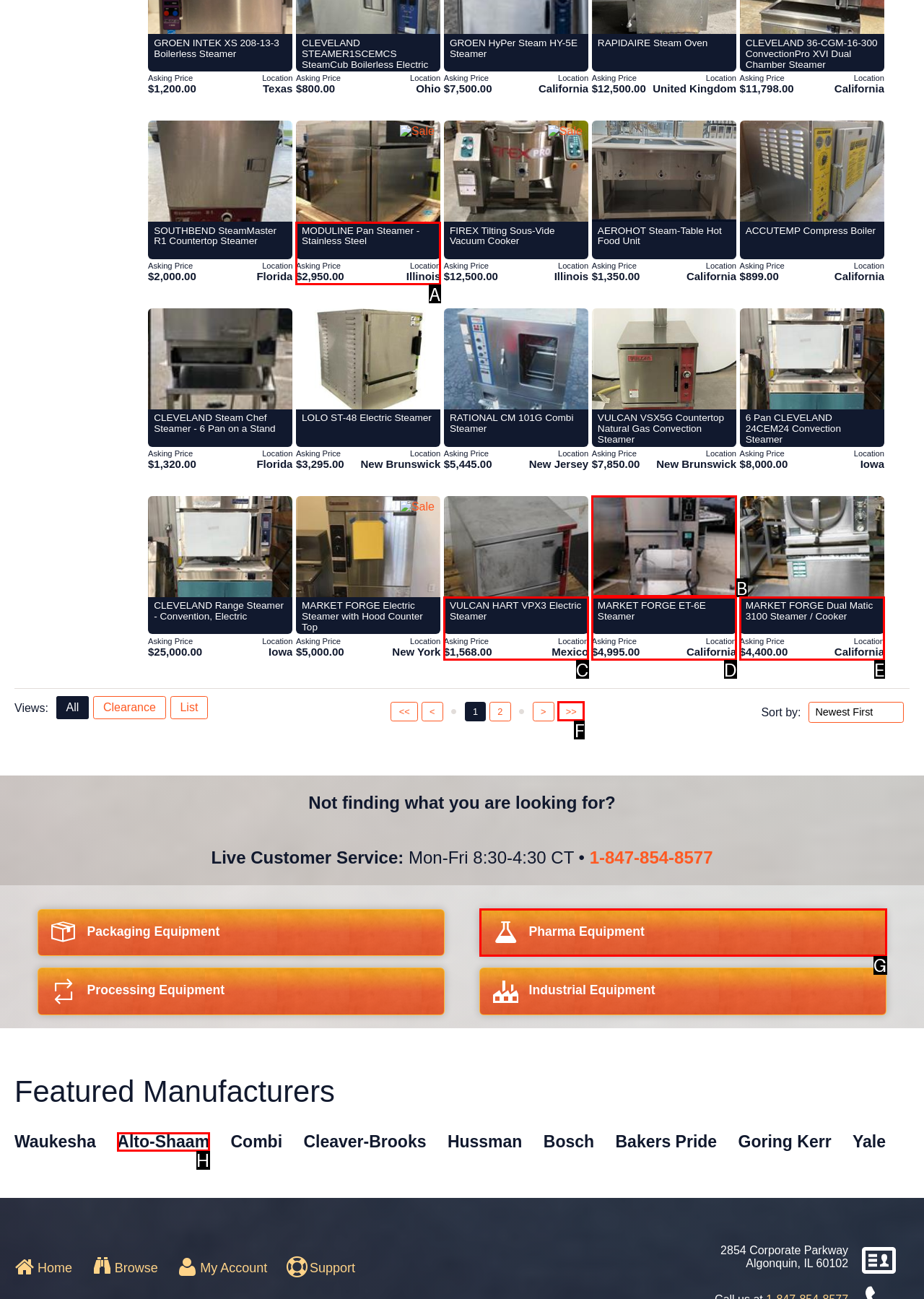Select the HTML element that matches the description: parent_node: MARKET FORGE ET-6E Steamer
Respond with the letter of the correct choice from the given options directly.

B